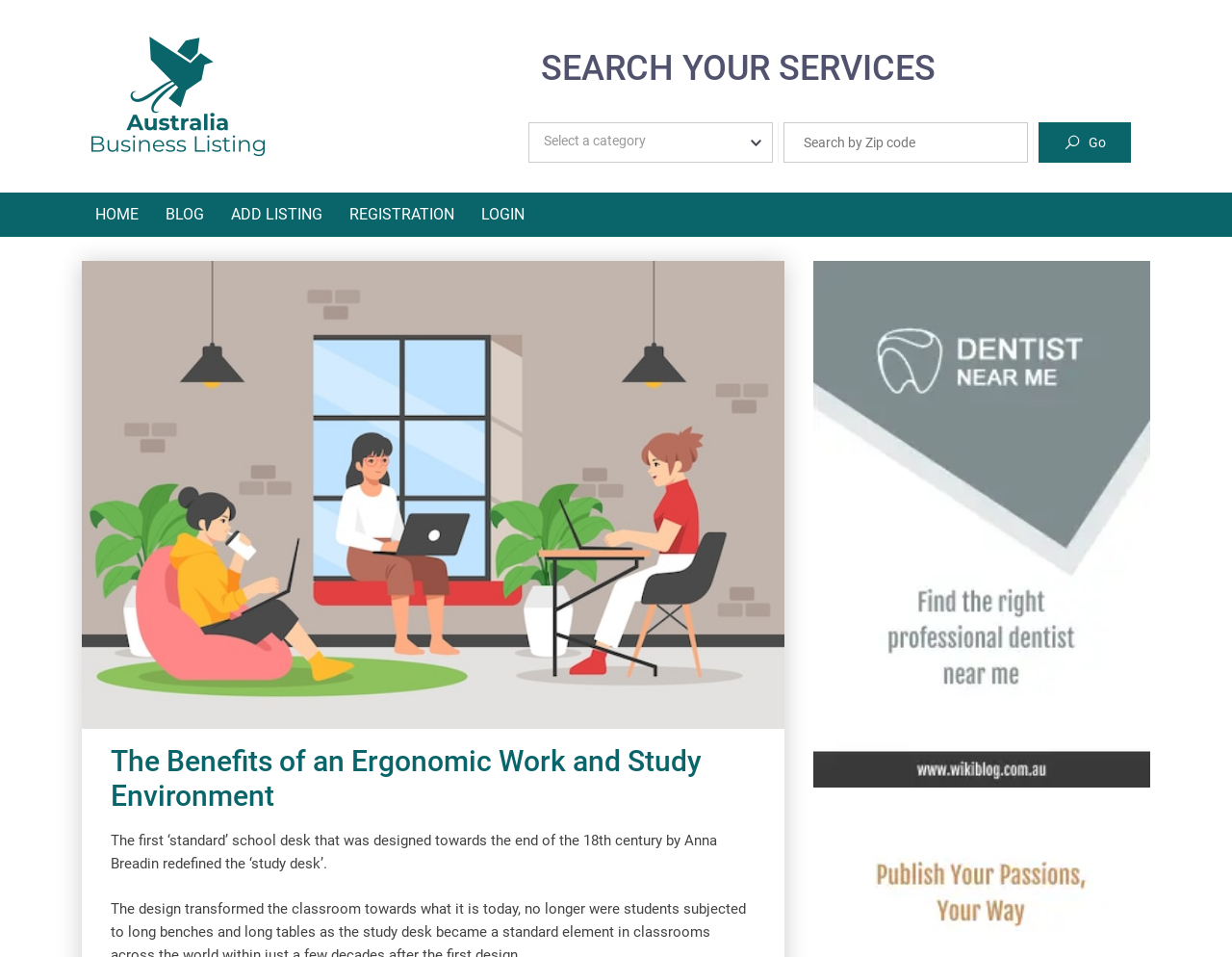Please indicate the bounding box coordinates of the element's region to be clicked to achieve the instruction: "Click on the 'Go' button". Provide the coordinates as four float numbers between 0 and 1, i.e., [left, top, right, bottom].

[0.843, 0.128, 0.918, 0.17]